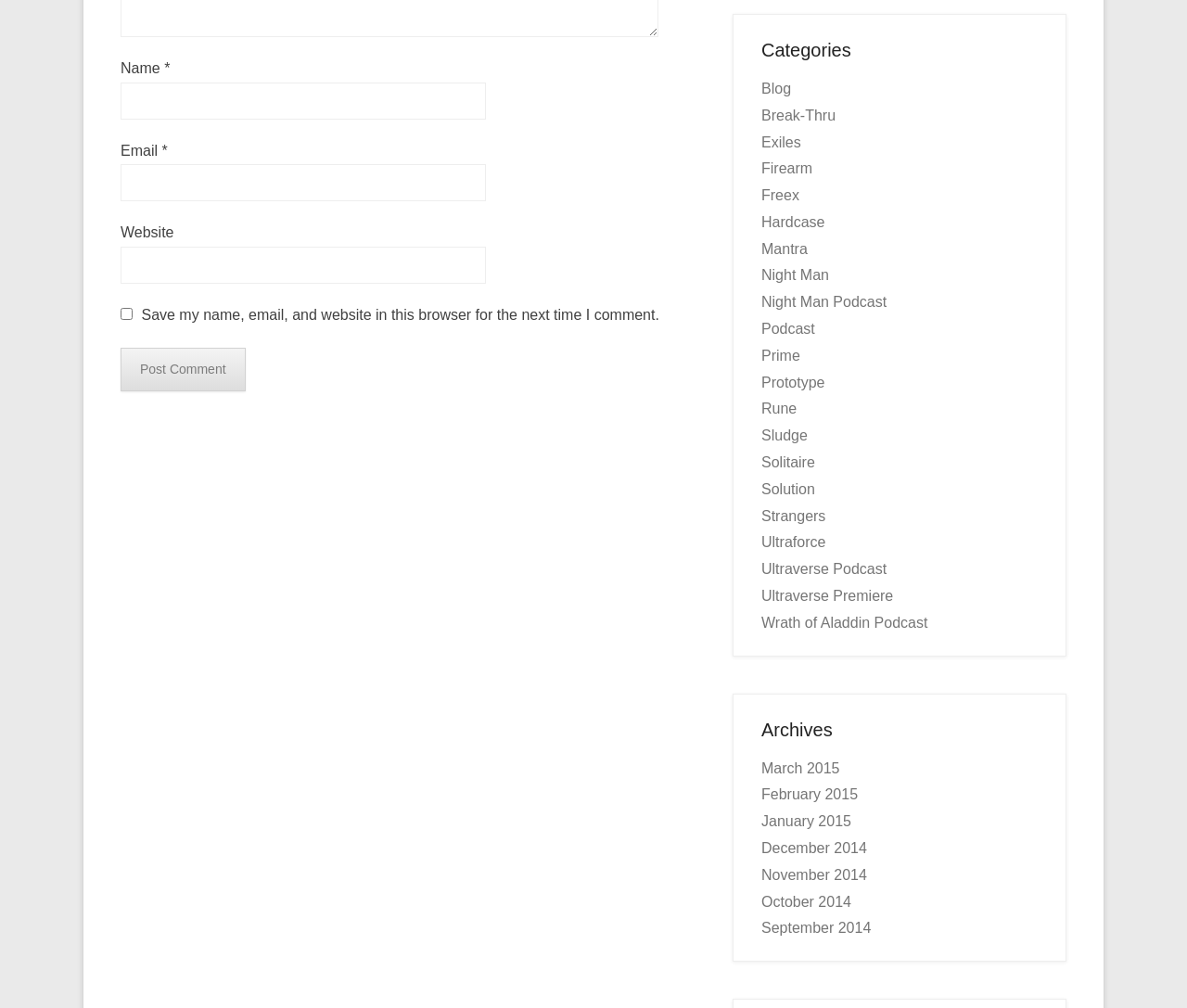Please locate the bounding box coordinates of the region I need to click to follow this instruction: "Click the Post Comment button".

[0.102, 0.345, 0.207, 0.388]